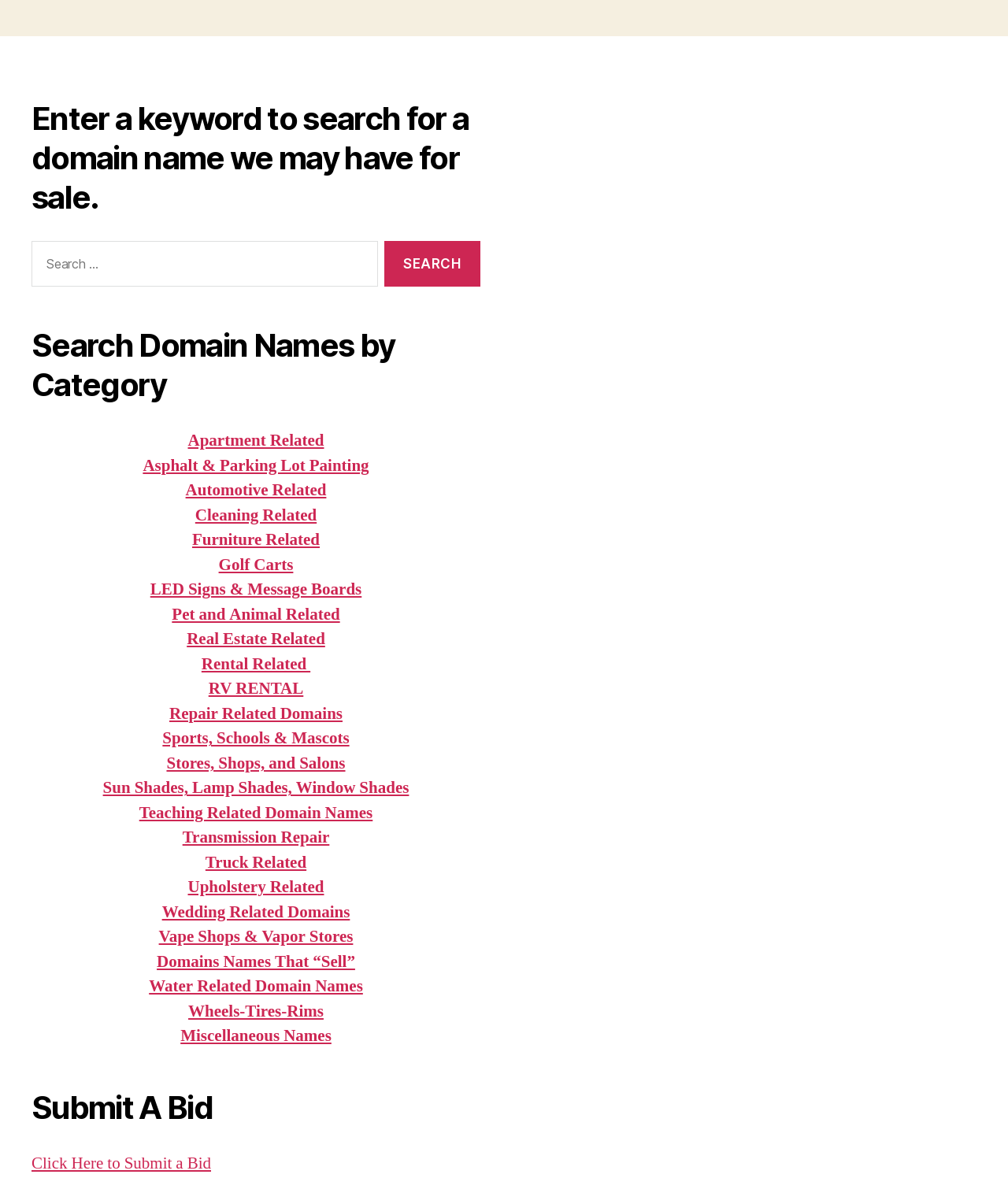What is the function of the 'Submit A Bid' section?
Based on the screenshot, provide your answer in one word or phrase.

Submit a bid for a domain name